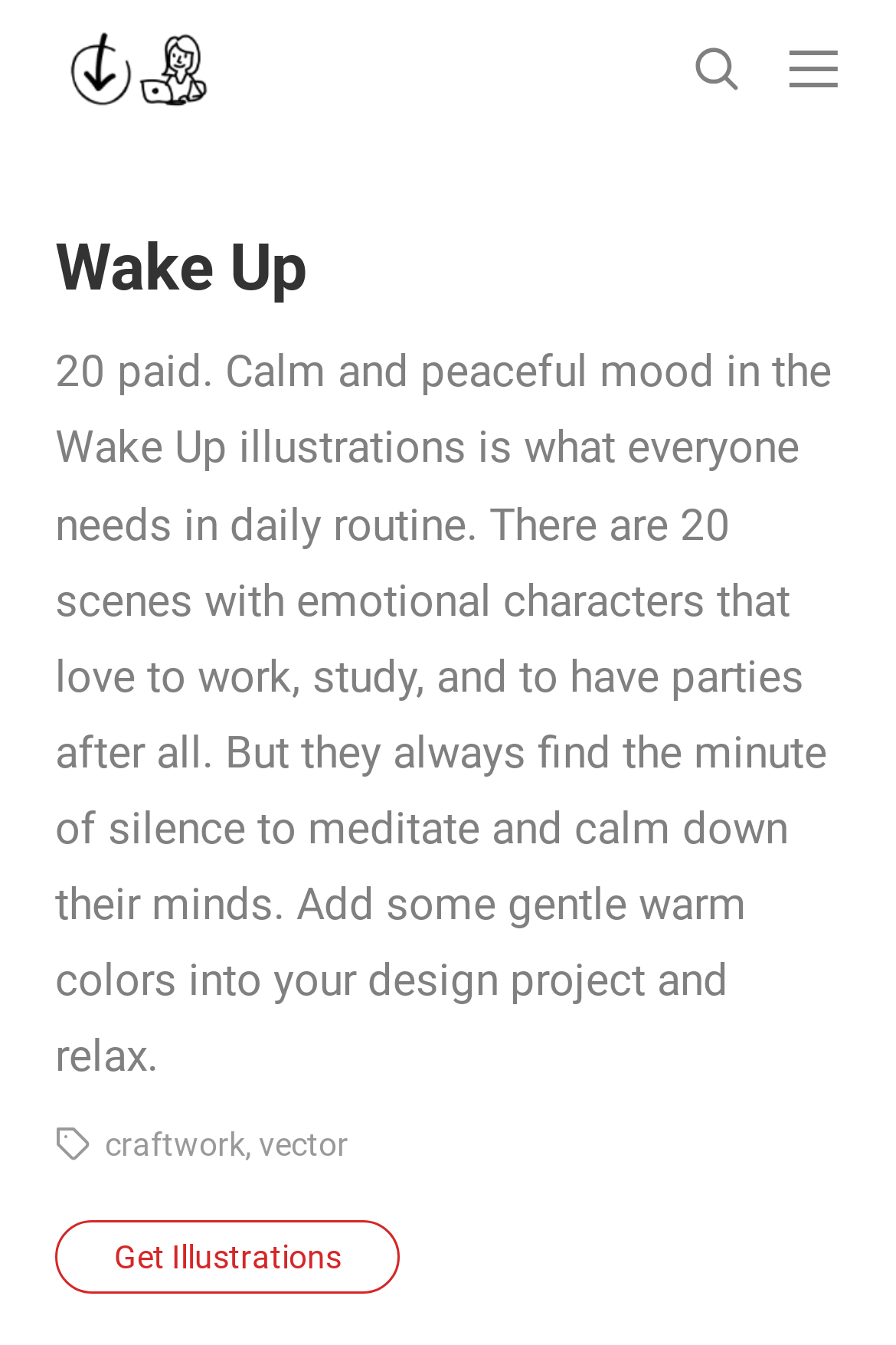Provide a thorough description of the webpage you see.

The webpage is about Wake Up illustrations, featuring 20 paid scenes with emotional characters that promote a calm and peaceful mood. At the top left, there is a heading "Wake Up" and a link to "Download Illustrations". Below the heading, there is a brief description of the illustrations, highlighting their calming effect and the various activities depicted, such as working, studying, and partying.

To the right of the heading, there are several links, including "Home", "All", "Free Illustrations", "Blog", and "Submit", which are aligned vertically. Above these links, there is a search button with a magnifying glass icon. Next to the search button, there is another button with no text.

At the bottom left, there is a large image, and below it, there are three links: "craftwork", "vector", and "Get Illustrations". The "Get Illustrations" link is positioned at the bottom center of the page.